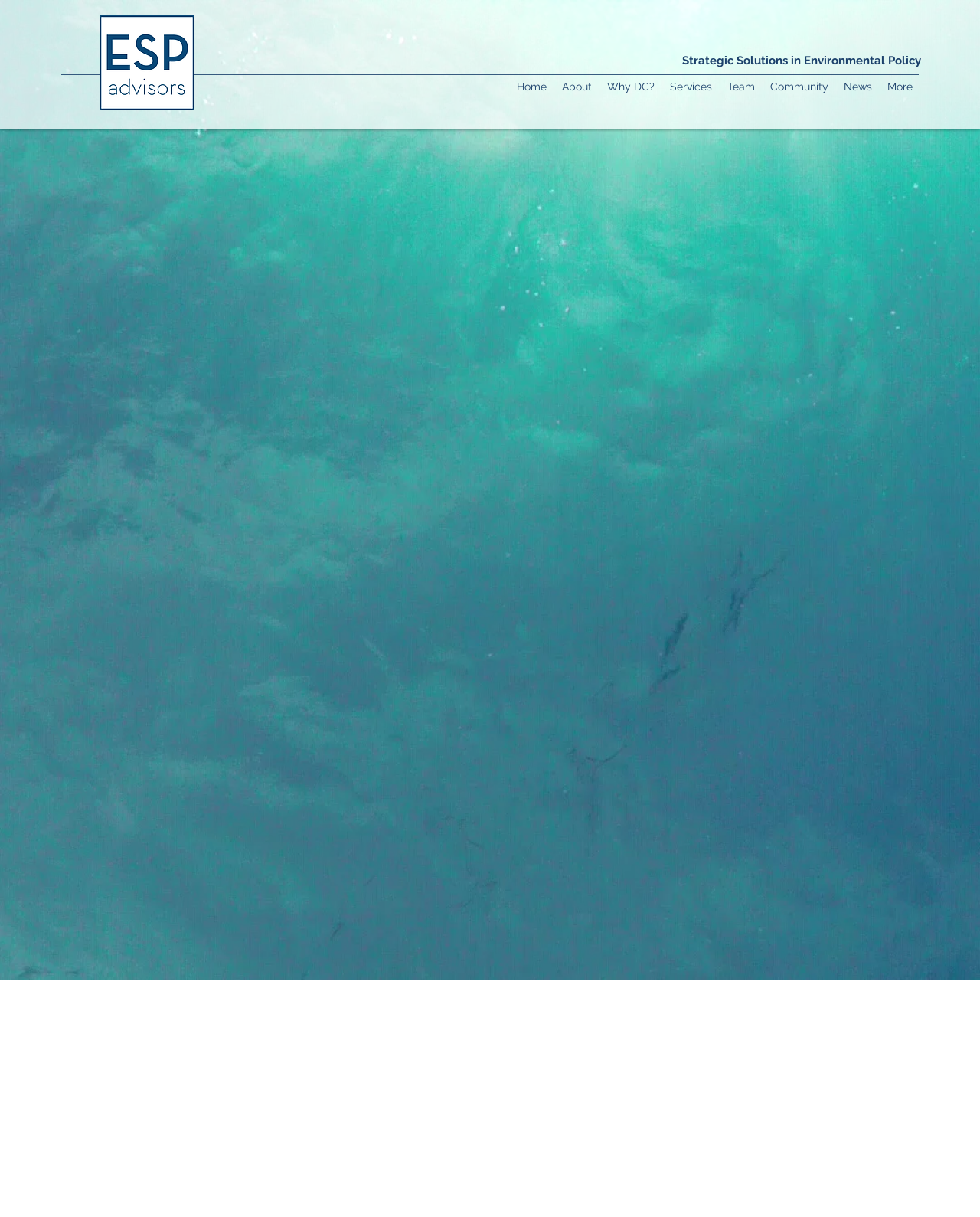What is the logo of the website?
Refer to the image and provide a one-word or short phrase answer.

ESP